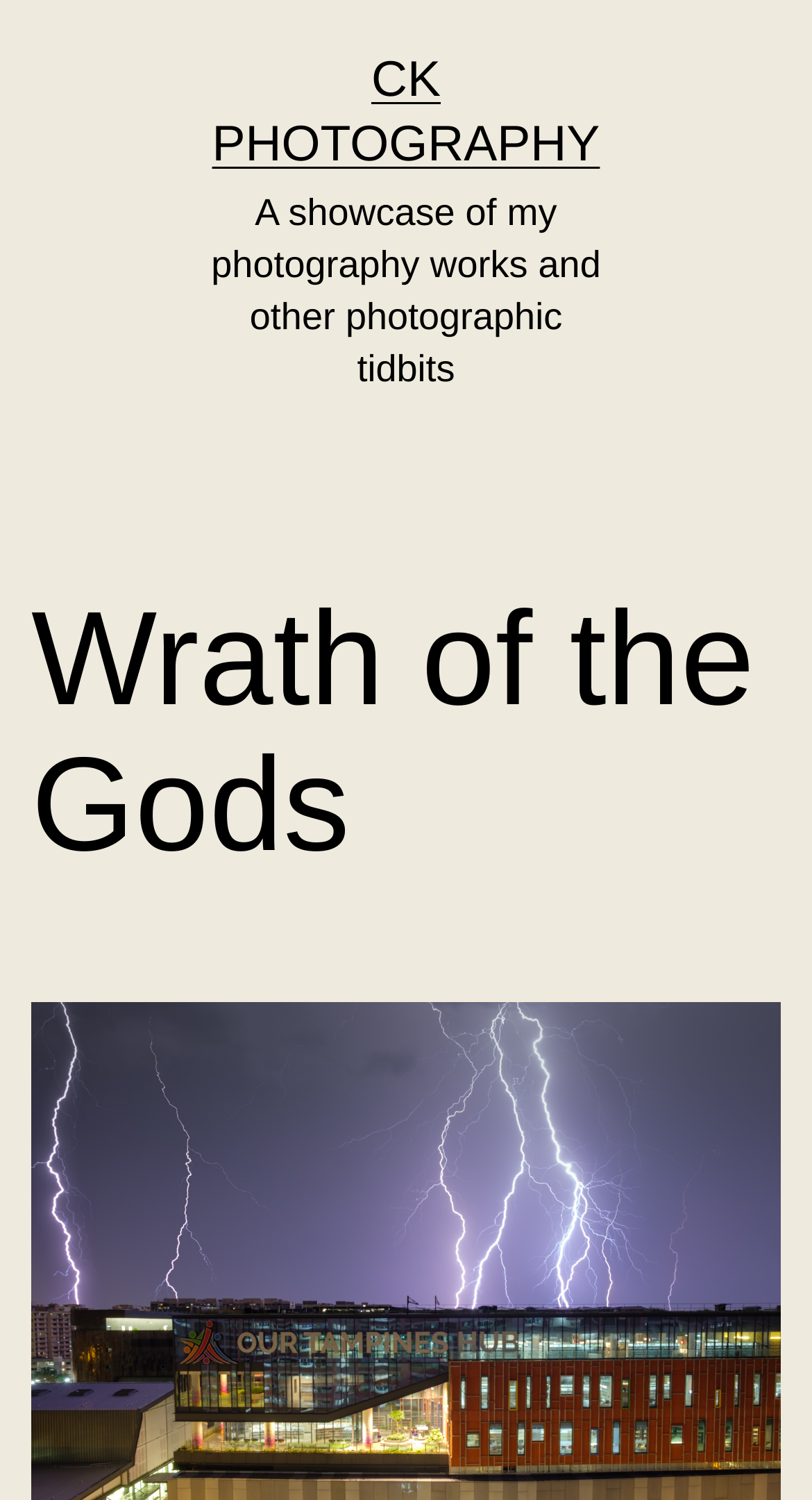Identify and provide the text of the main header on the webpage.

Wrath of the Gods